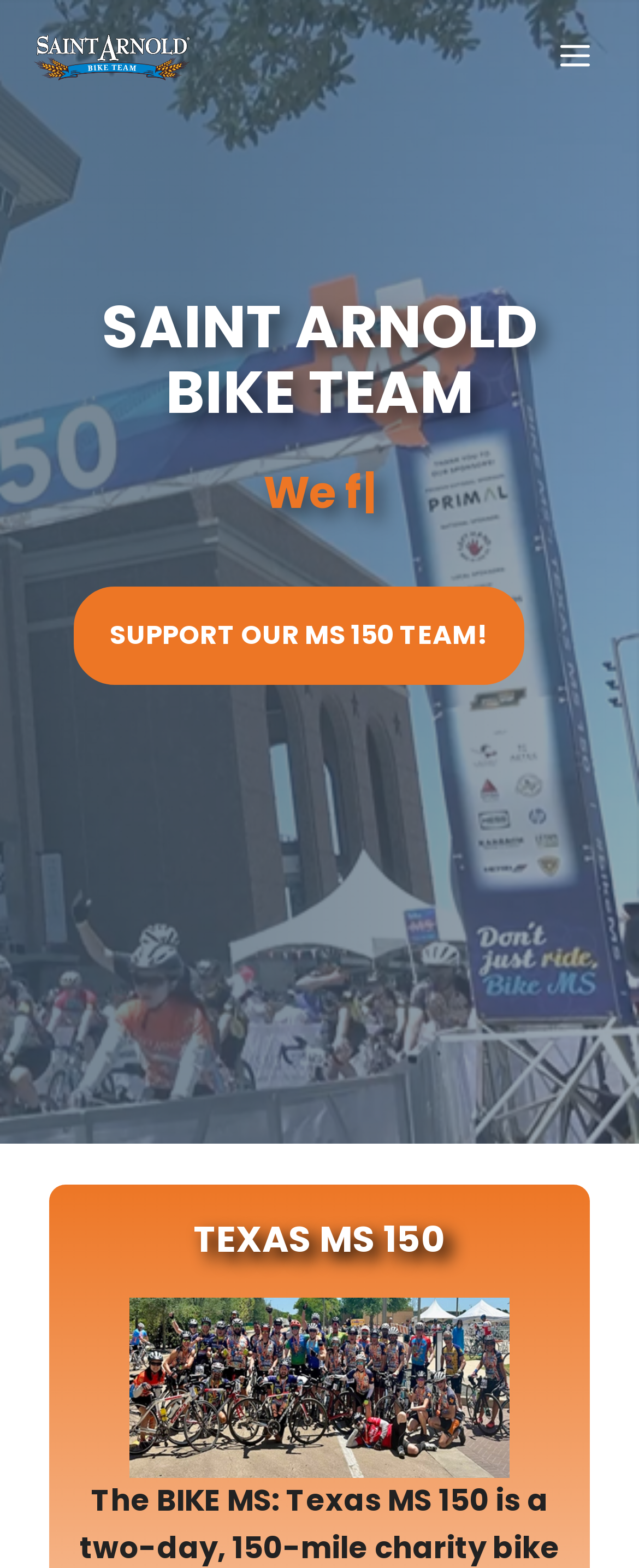How many charity rides are mentioned?
Using the information from the image, answer the question thoroughly.

The webpage mentions two charity rides, which are the Texas MS 150 and Bike Around the Bay. This information can be inferred from the meta description and the headings on the webpage.